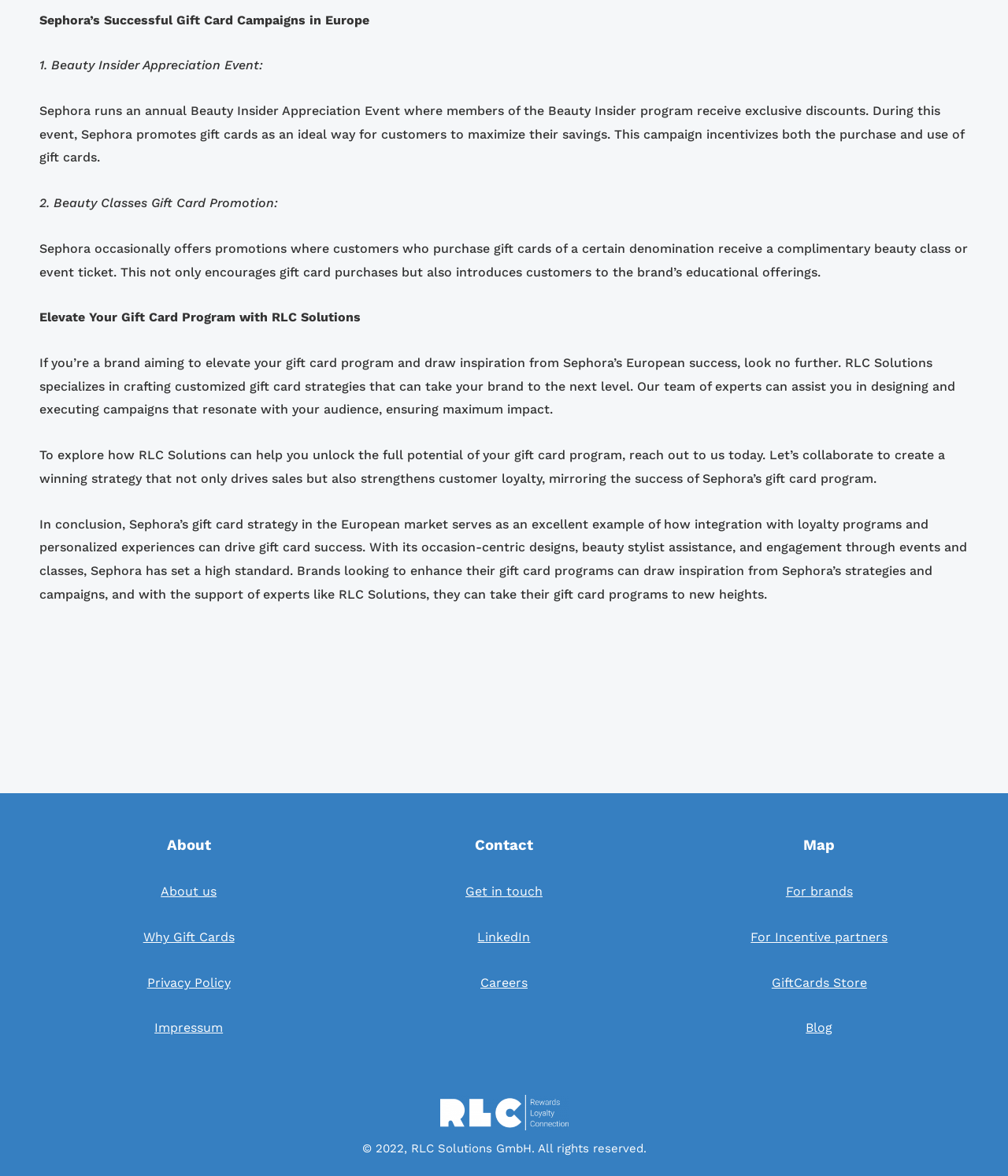Find the coordinates for the bounding box of the element with this description: "For brands".

[0.78, 0.752, 0.846, 0.764]